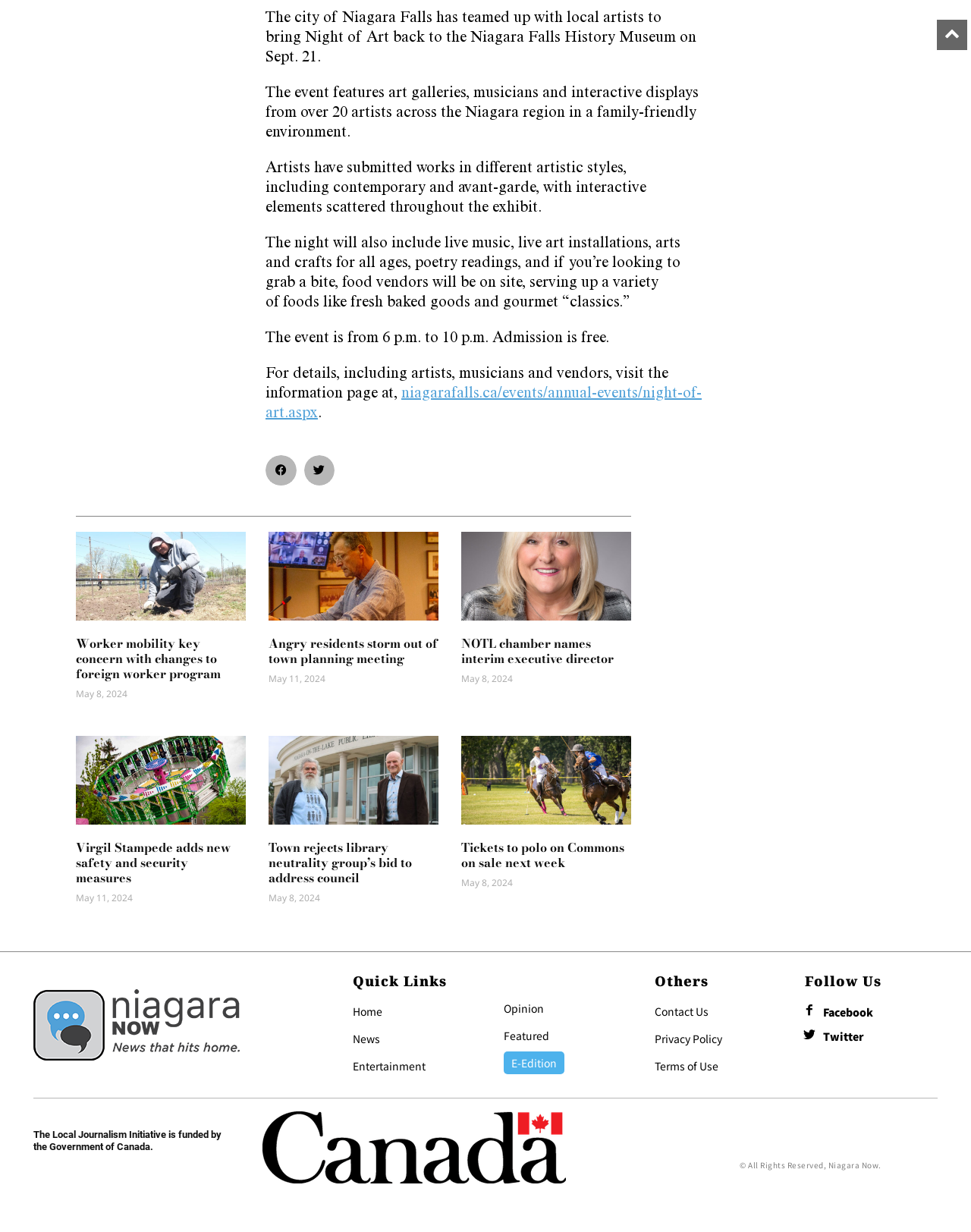Respond to the following question using a concise word or phrase: 
How many articles are listed on the webpage?

6